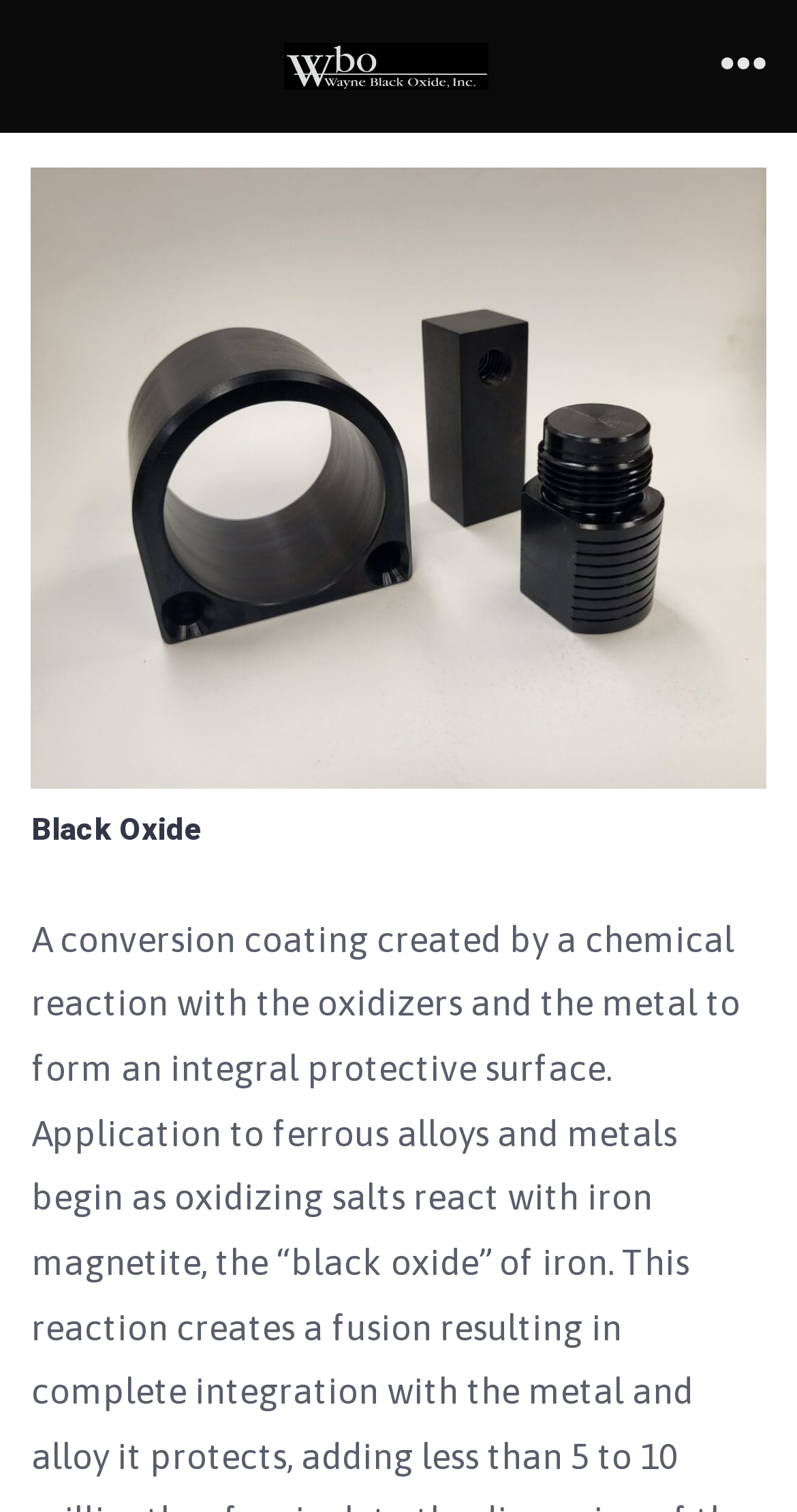Show the bounding box coordinates for the HTML element described as: "alt="Wayne Black Oxide, Inc."".

[0.356, 0.028, 0.613, 0.06]